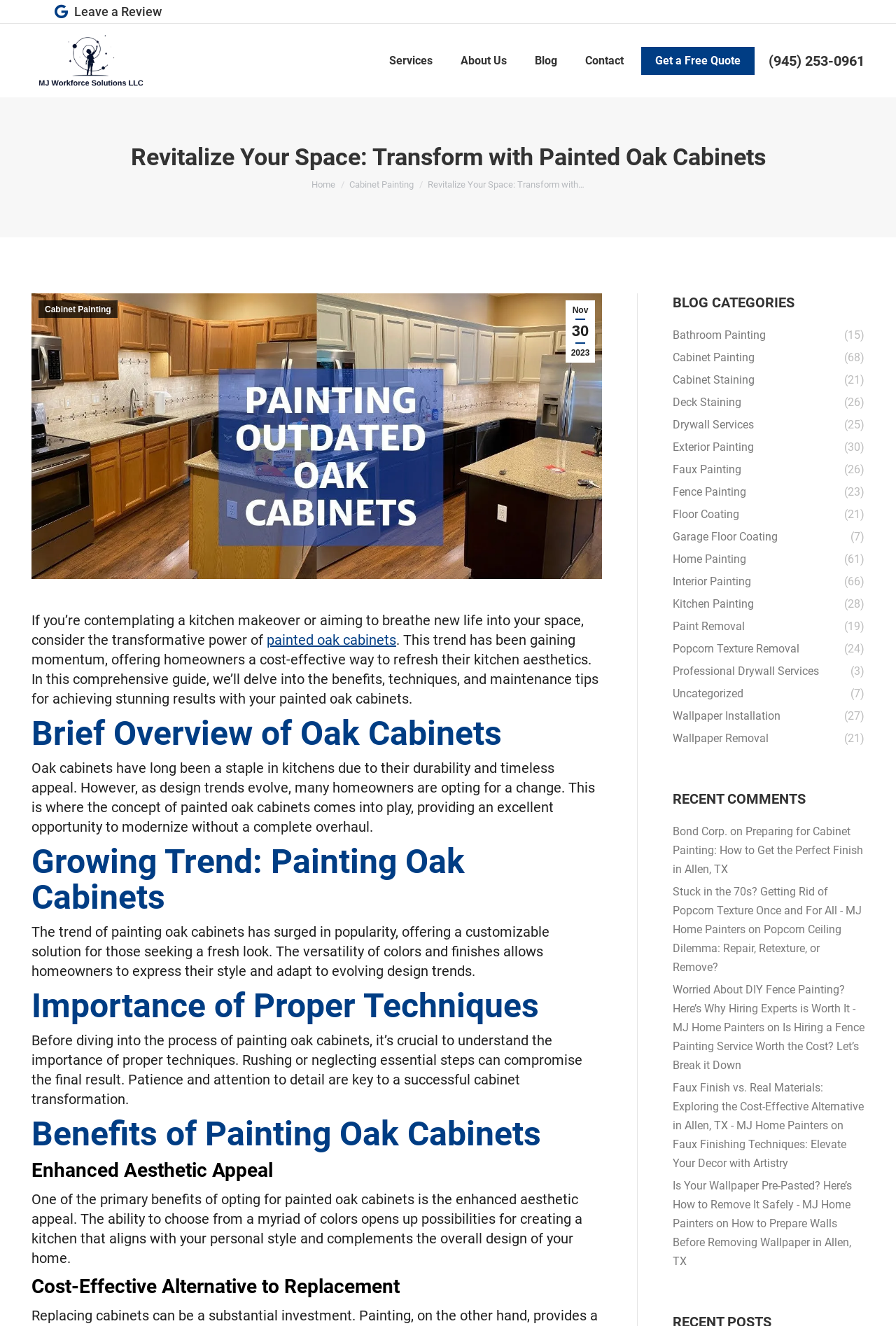Find the bounding box coordinates of the clickable element required to execute the following instruction: "Visit 'MJ Home Painters' website". Provide the coordinates as four float numbers between 0 and 1, i.e., [left, top, right, bottom].

[0.035, 0.013, 0.195, 0.078]